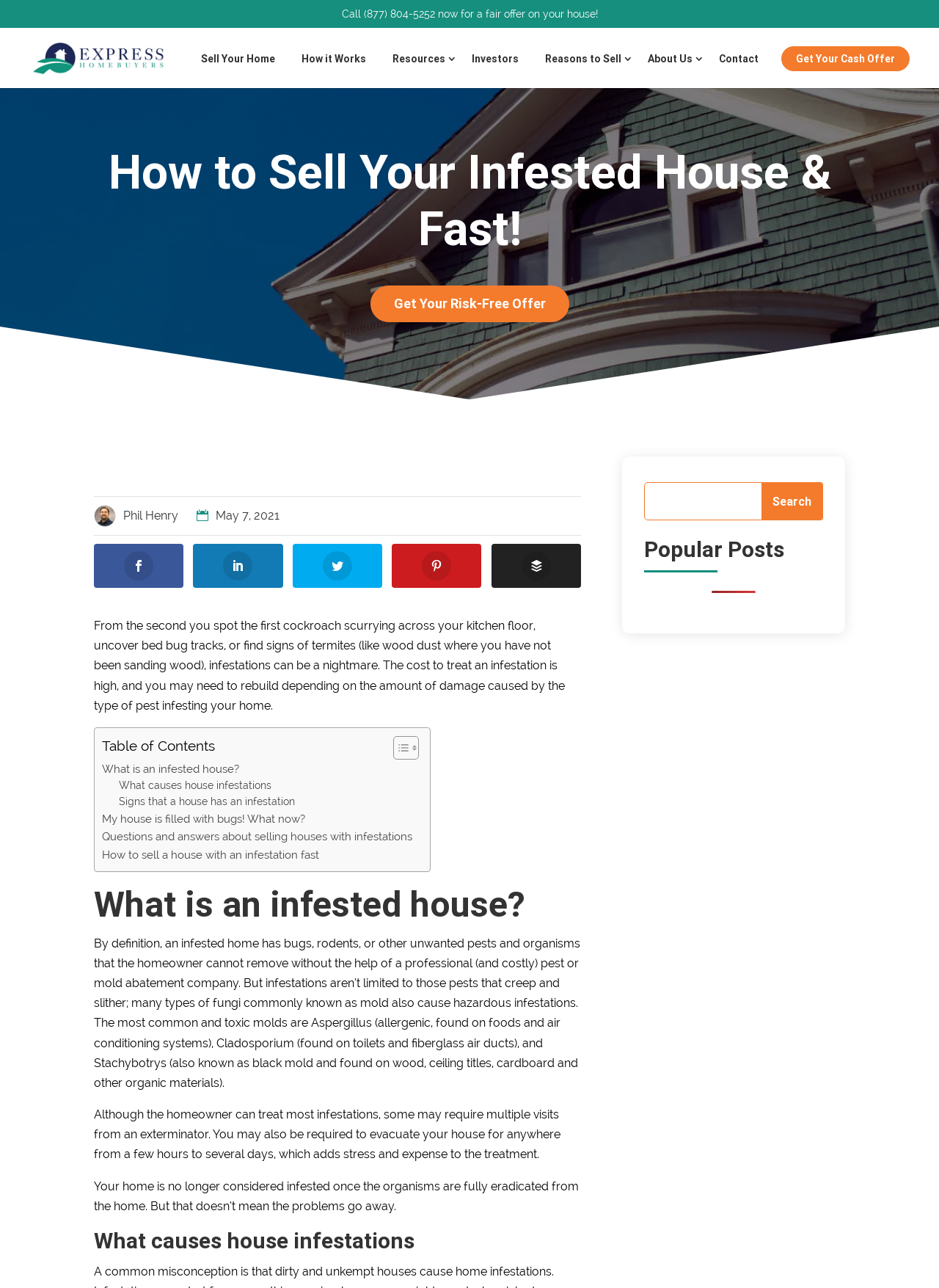Please identify the bounding box coordinates of the element's region that I should click in order to complete the following instruction: "Click on Express Homebuyers". The bounding box coordinates consist of four float numbers between 0 and 1, i.e., [left, top, right, bottom].

[0.034, 0.039, 0.191, 0.05]